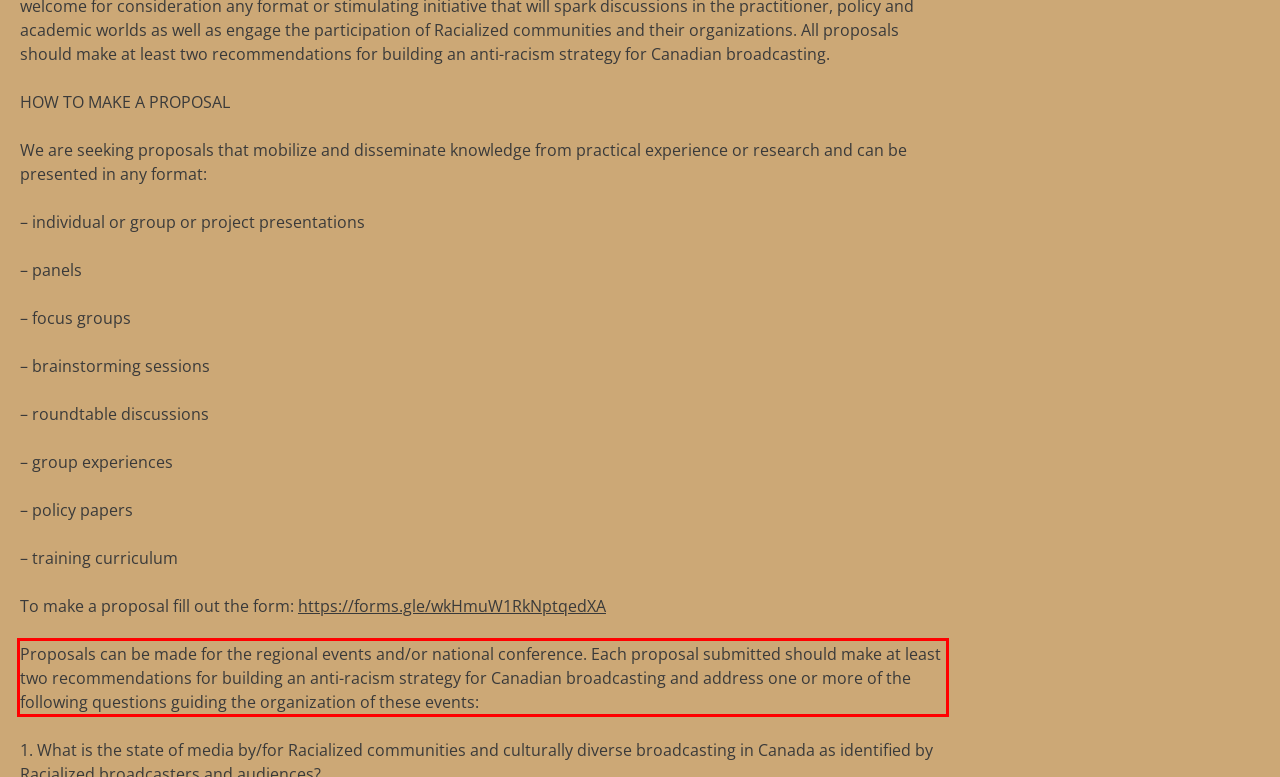Please use OCR to extract the text content from the red bounding box in the provided webpage screenshot.

Proposals can be made for the regional events and/or national conference. Each proposal submitted should make at least two recommendations for building an anti-racism strategy for Canadian broadcasting and address one or more of the following questions guiding the organization of these events: